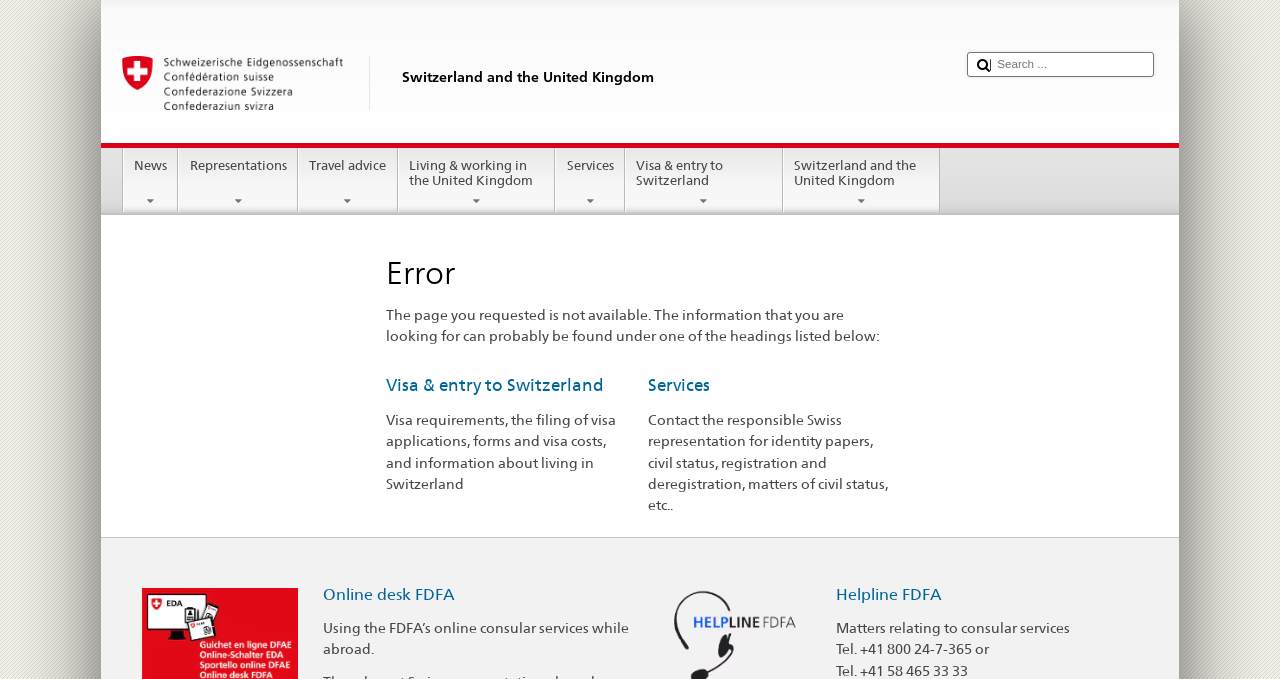What is the alternative to calling the Helpline FDFA?
Based on the image, answer the question in a detailed manner.

The alternative to calling the Helpline FDFA is displayed as a static text element with the text '+41 800 24-7-365 or'. This element is part of a layout table and is displayed under the 'Helpline FDFA' heading.